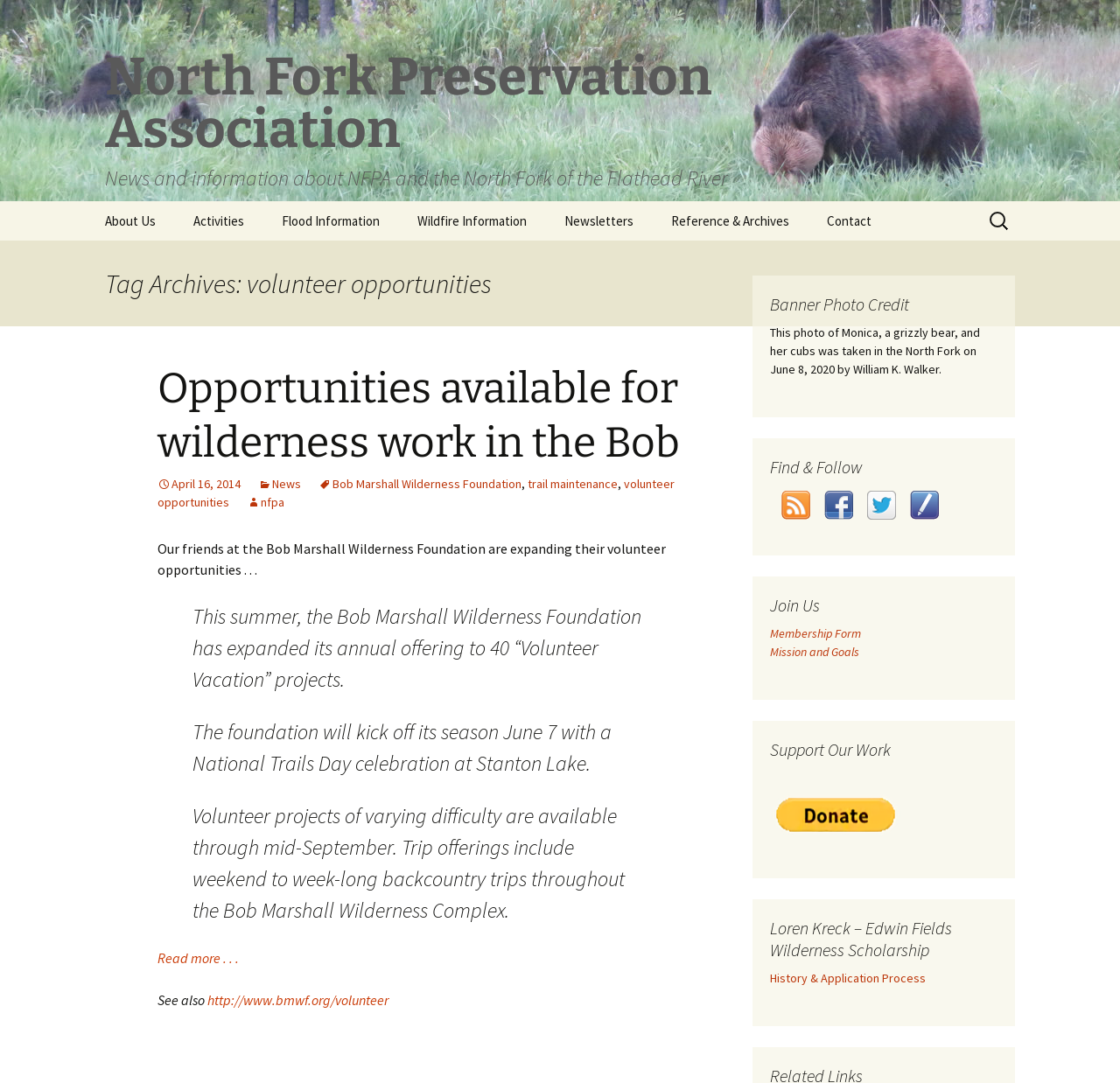Identify the coordinates of the bounding box for the element described below: "Mission and Goals". Return the coordinates as four float numbers between 0 and 1: [left, top, right, bottom].

[0.688, 0.595, 0.767, 0.609]